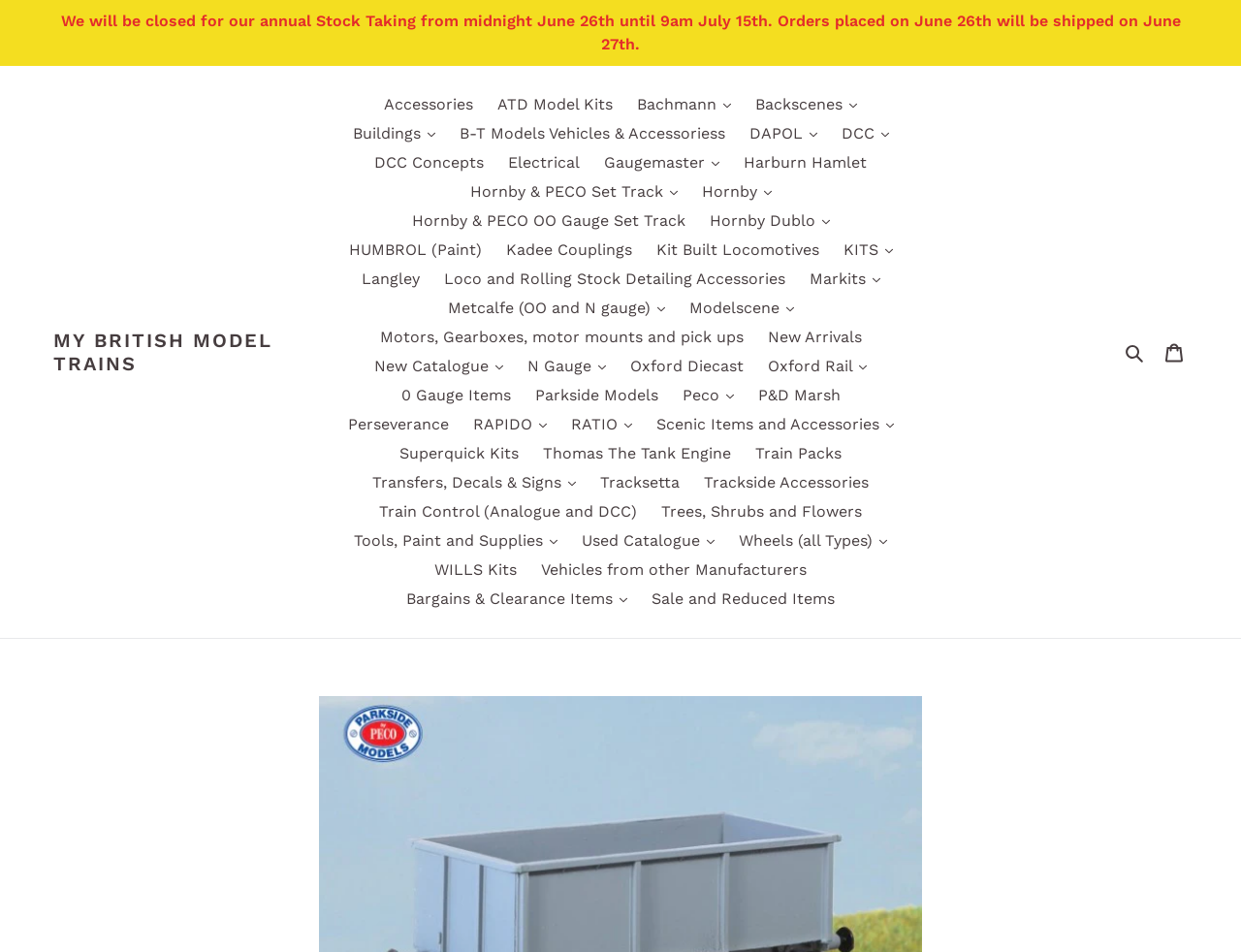With reference to the image, please provide a detailed answer to the following question: Where is the shopping cart located?

I can see a link element with the label 'Cart' located at the top right corner of the webpage, with bounding box coordinates [0.93, 0.349, 0.965, 0.39]. This suggests that the shopping cart is located in the top right corner of the webpage.